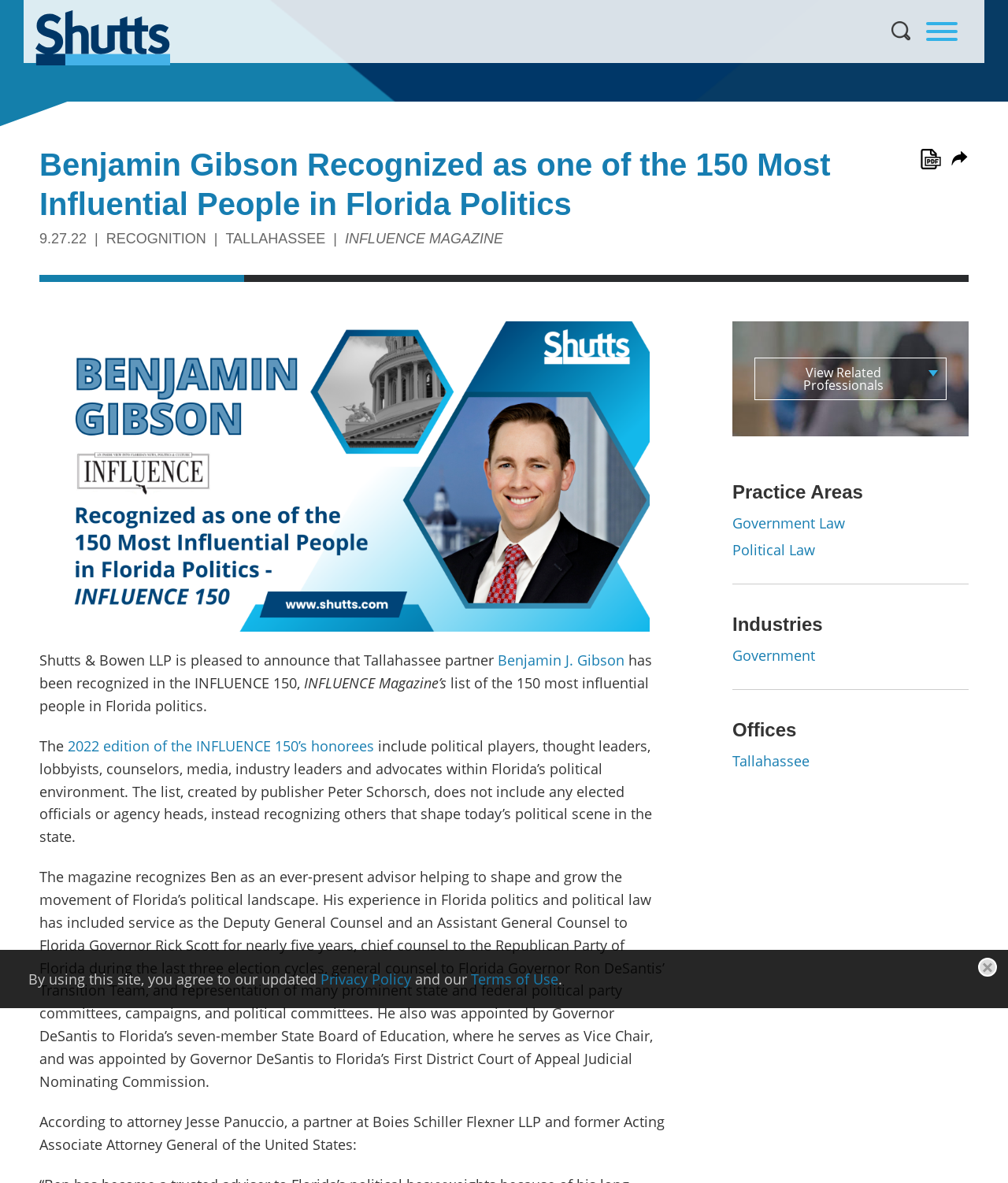Determine the bounding box coordinates of the region to click in order to accomplish the following instruction: "Click the 'Menu' button". Provide the coordinates as four float numbers between 0 and 1, specifically [left, top, right, bottom].

[0.934, 0.02, 0.971, 0.033]